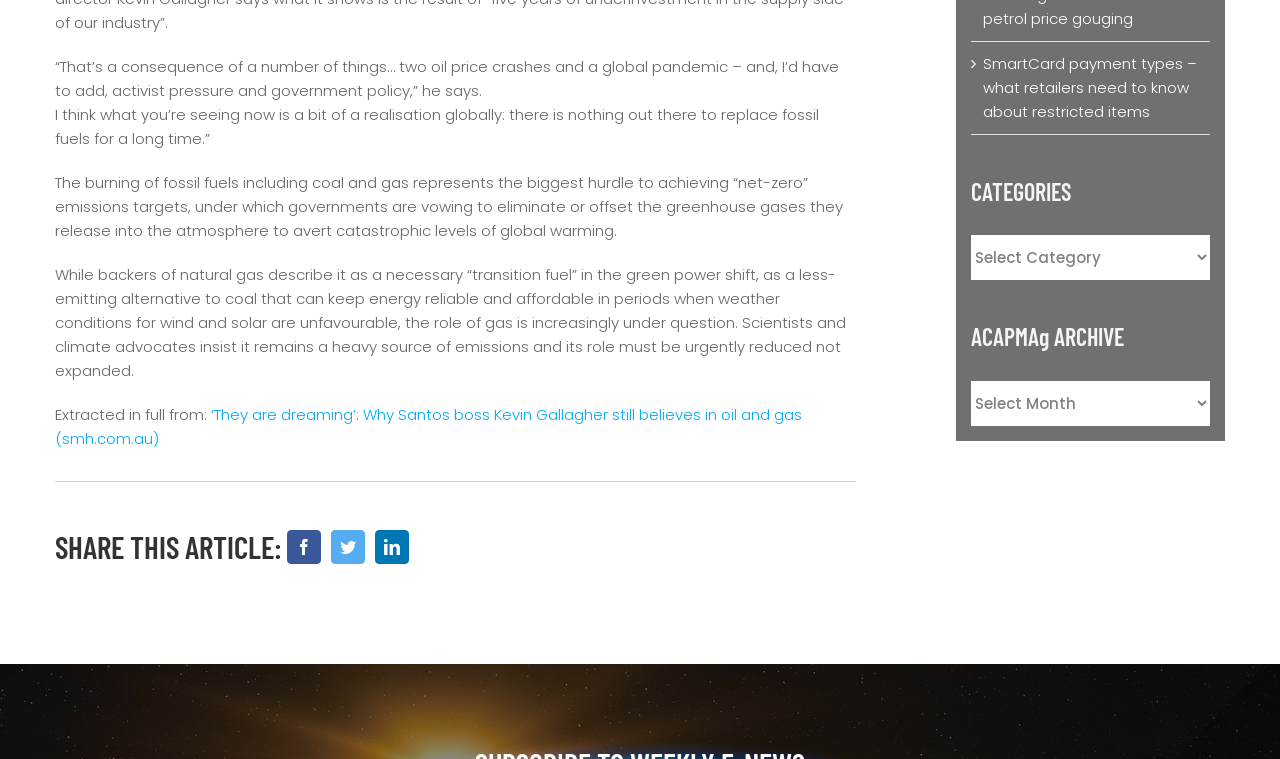Find the bounding box of the web element that fits this description: "SHARE THIS ARTICLE:".

[0.043, 0.674, 0.669, 0.766]